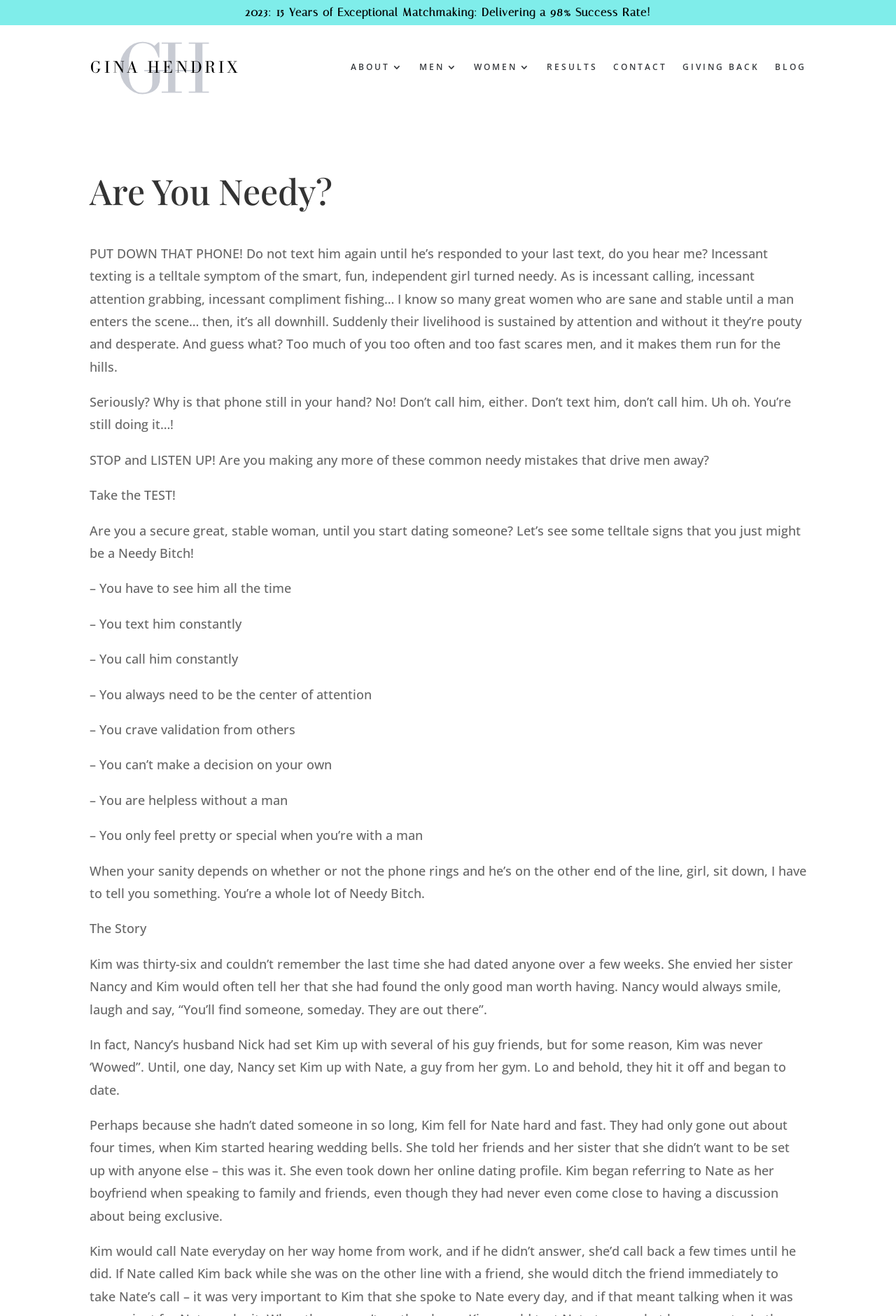Please examine the image and answer the question with a detailed explanation:
How many signs of needy behavior are listed in the article?

The article lists 8 signs of needy behavior, including 'You have to see him all the time', 'You text him constantly', 'You call him constantly', and so on, which are presented in a bulleted list format.